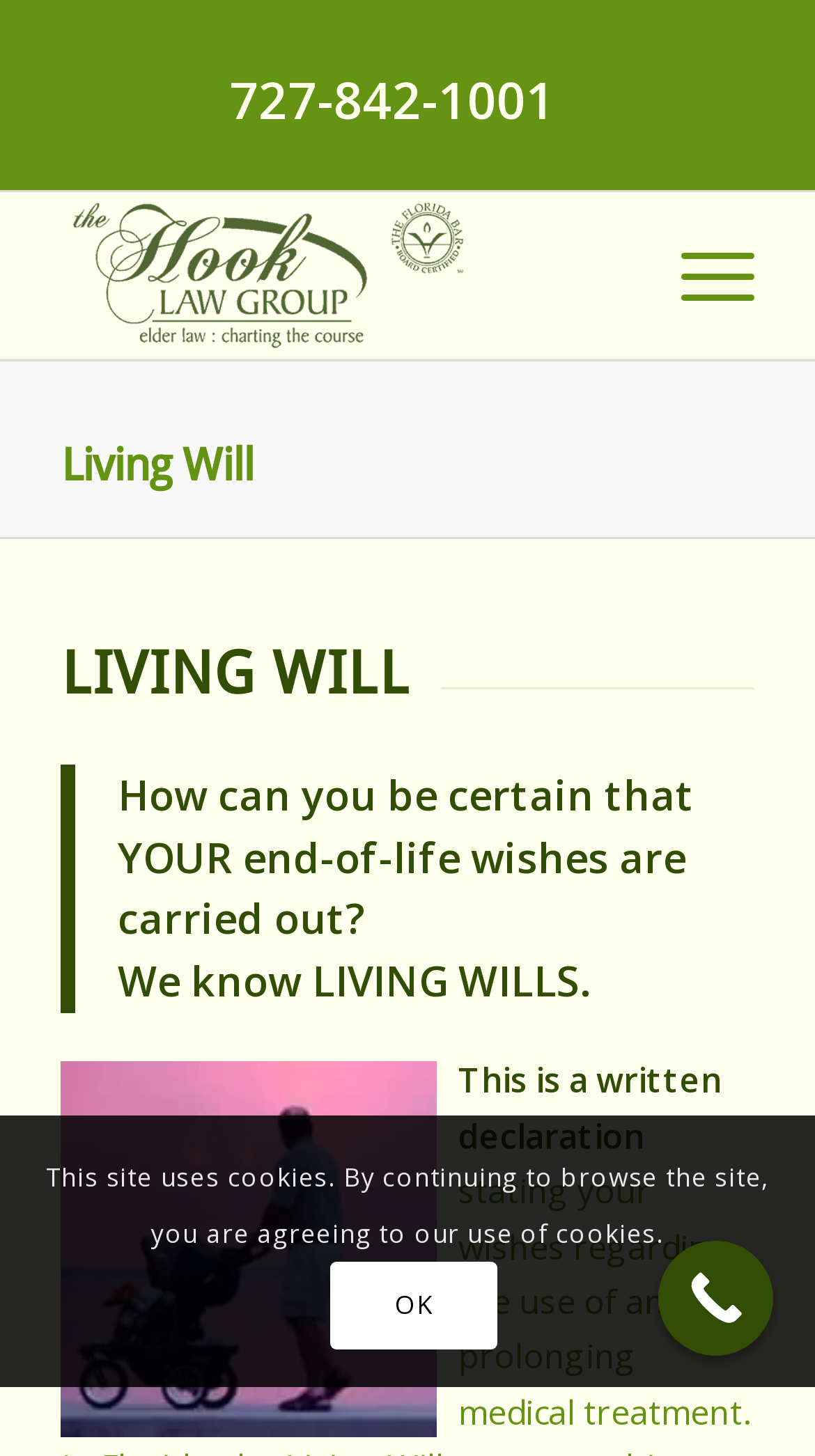What is the name of the service provided?
Please give a detailed and elaborate explanation in response to the question.

I found the name of the service provided by looking at the heading element with the text 'Living Will' which has a bounding box coordinate of [0.075, 0.262, 0.925, 0.354].